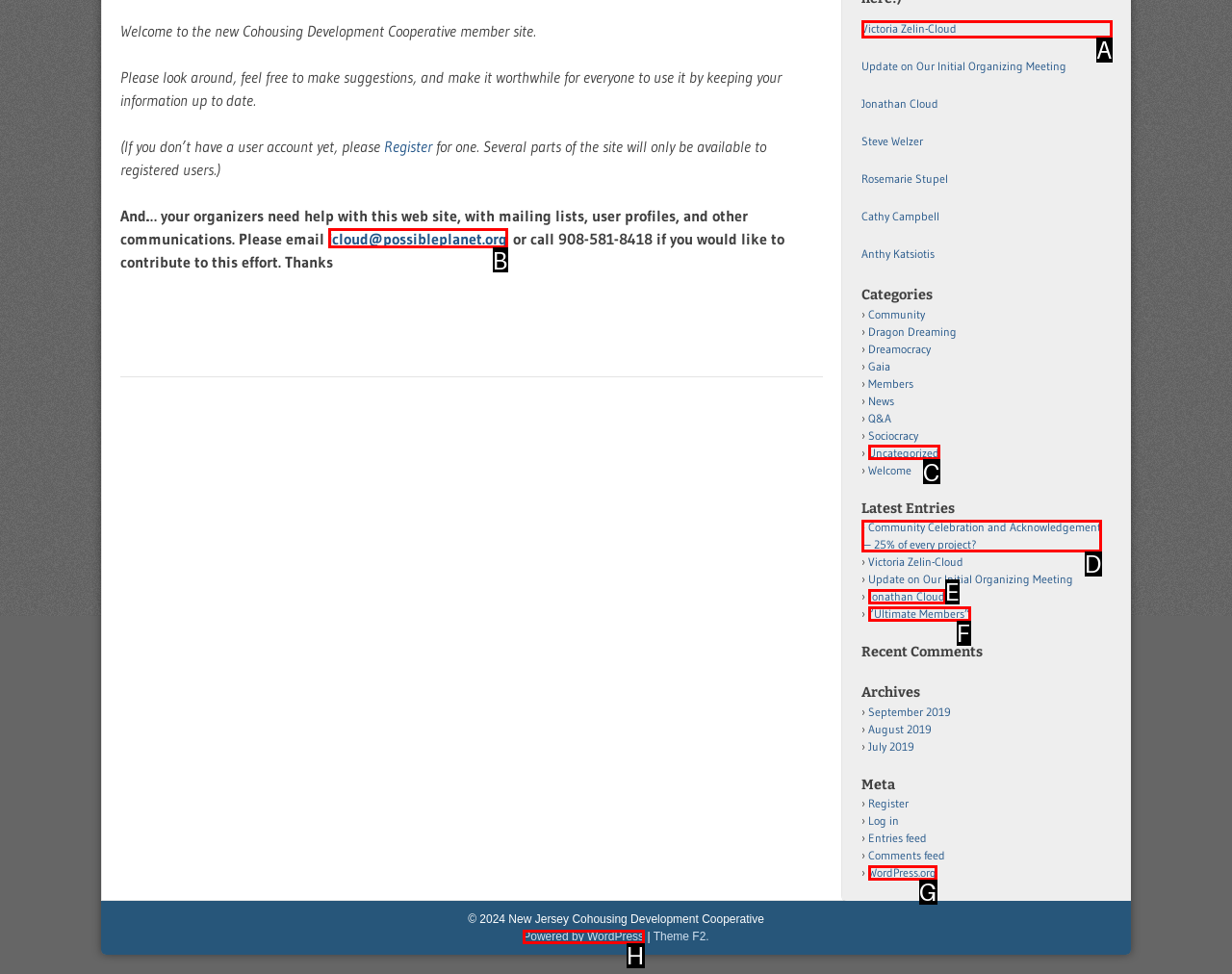Match the following description to the correct HTML element: Powered by WordPress Indicate your choice by providing the letter.

H